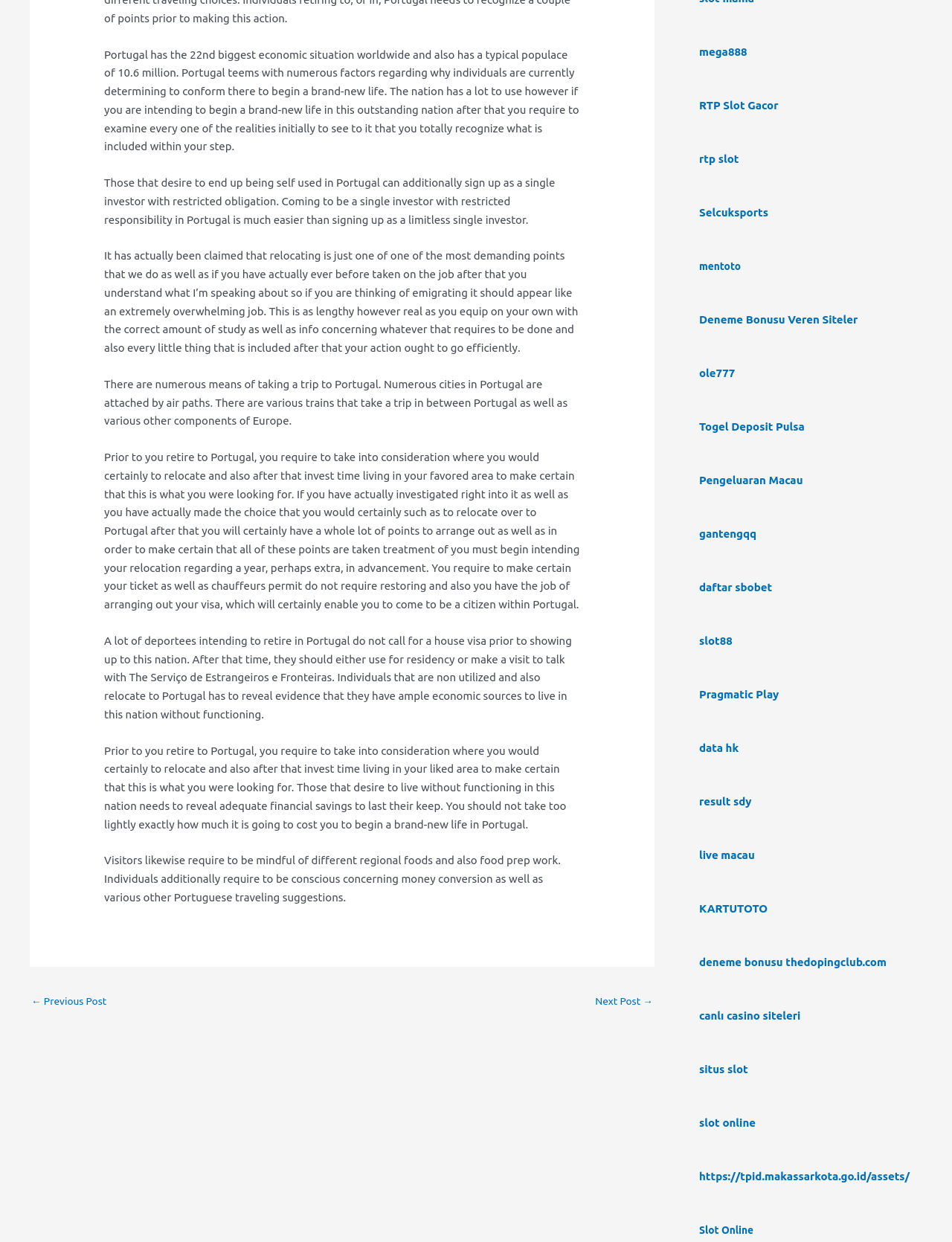Please identify the bounding box coordinates of the clickable element to fulfill the following instruction: "Click on the '← Previous Post' link". The coordinates should be four float numbers between 0 and 1, i.e., [left, top, right, bottom].

[0.033, 0.797, 0.12, 0.818]